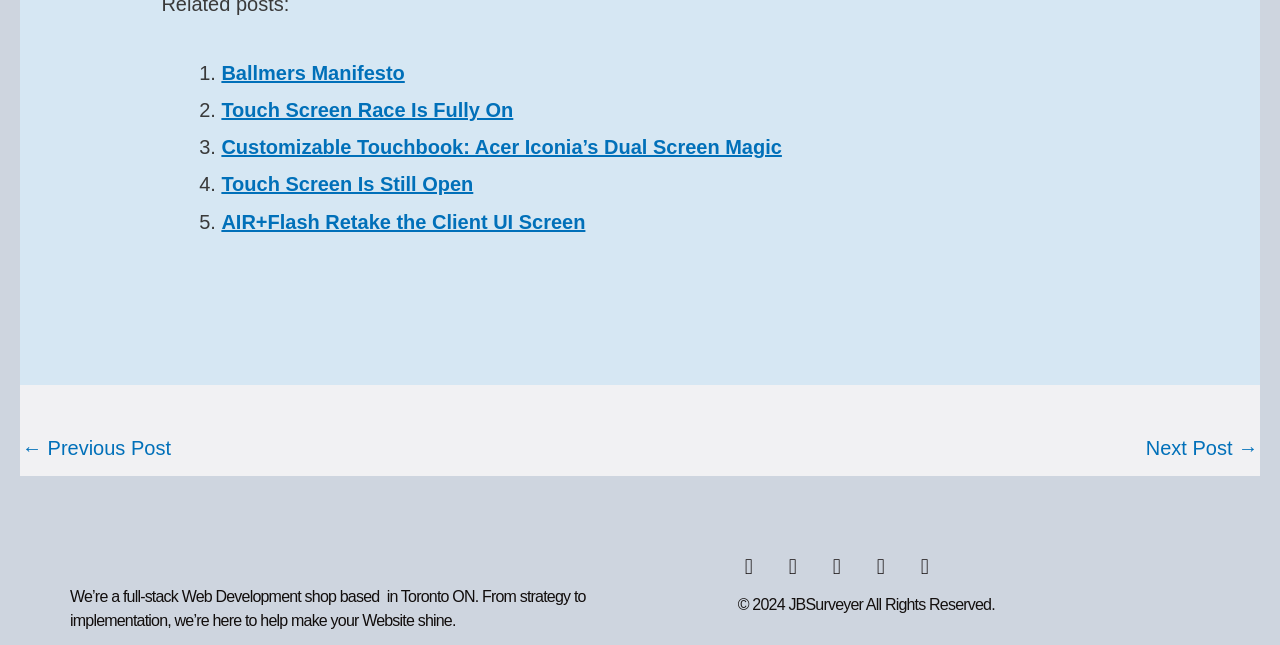From the element description Nicklas Nordborg, predict the bounding box coordinates of the UI element. The coordinates must be specified in the format (top-left x, top-left y, bottom-right x, bottom-right y) and should be within the 0 to 1 range.

None